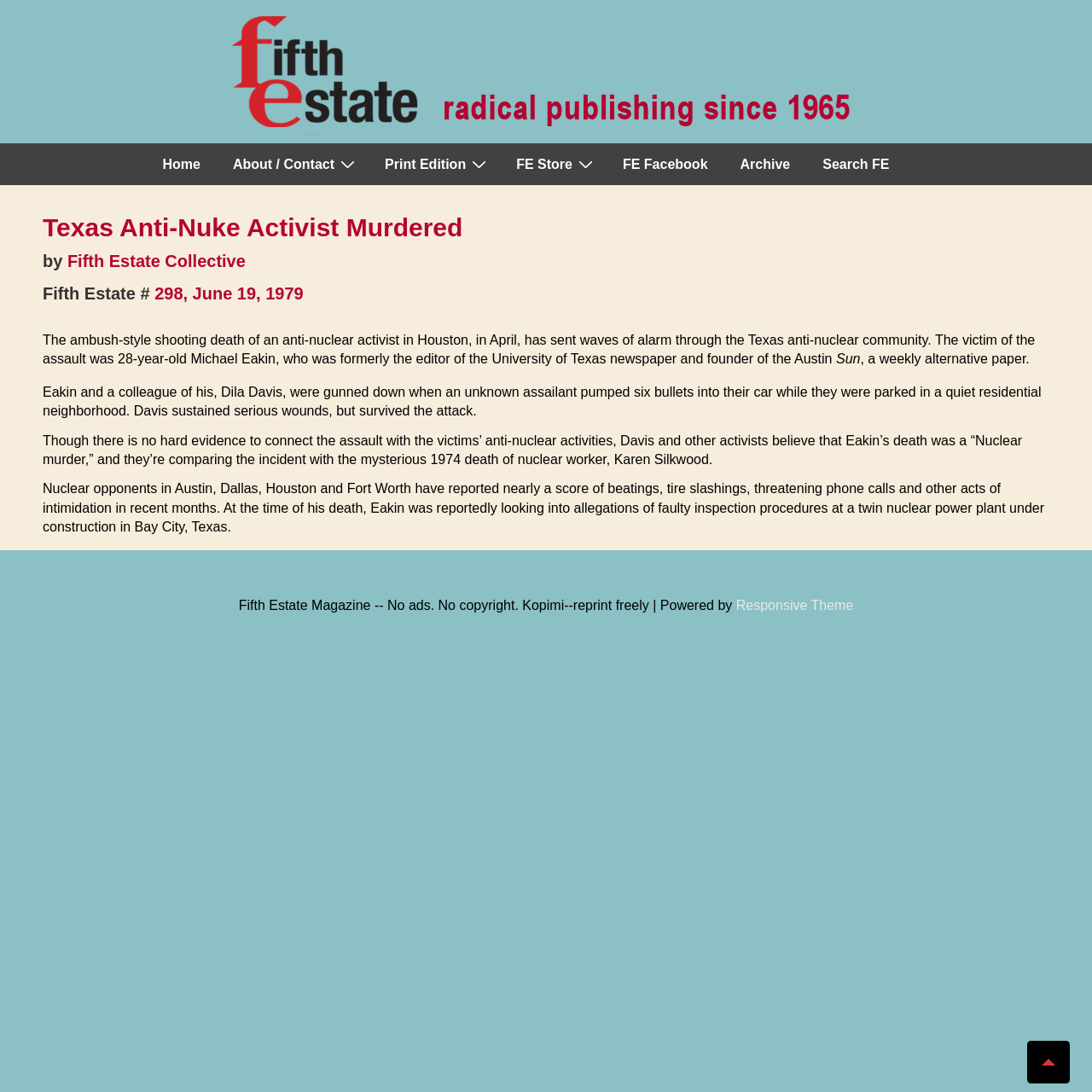Please specify the bounding box coordinates of the clickable region to carry out the following instruction: "Click on the 'Club' link". The coordinates should be four float numbers between 0 and 1, in the format [left, top, right, bottom].

None